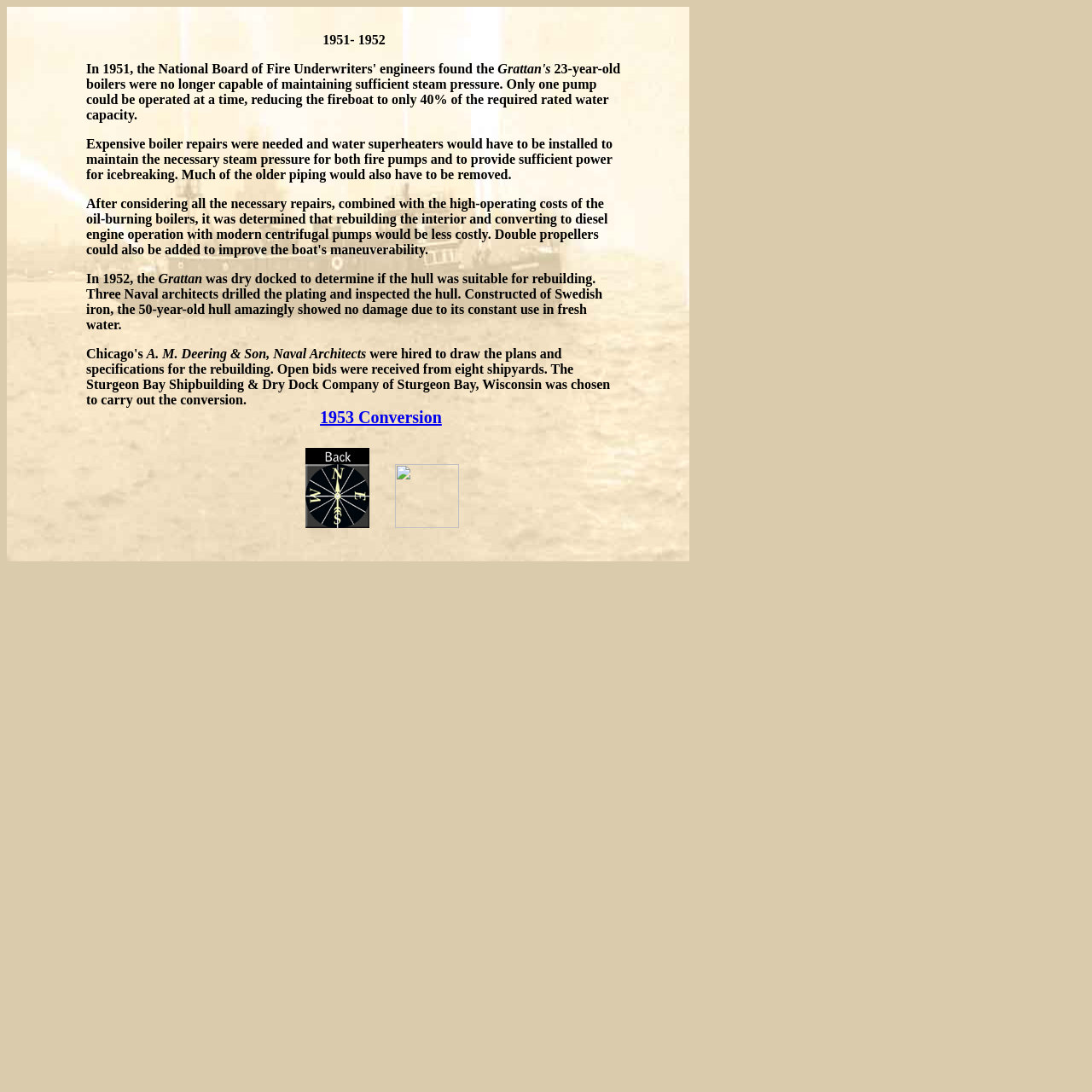Provide a one-word or short-phrase answer to the question:
Who inspected the hull of the Grattan in 1952?

Three Naval architects